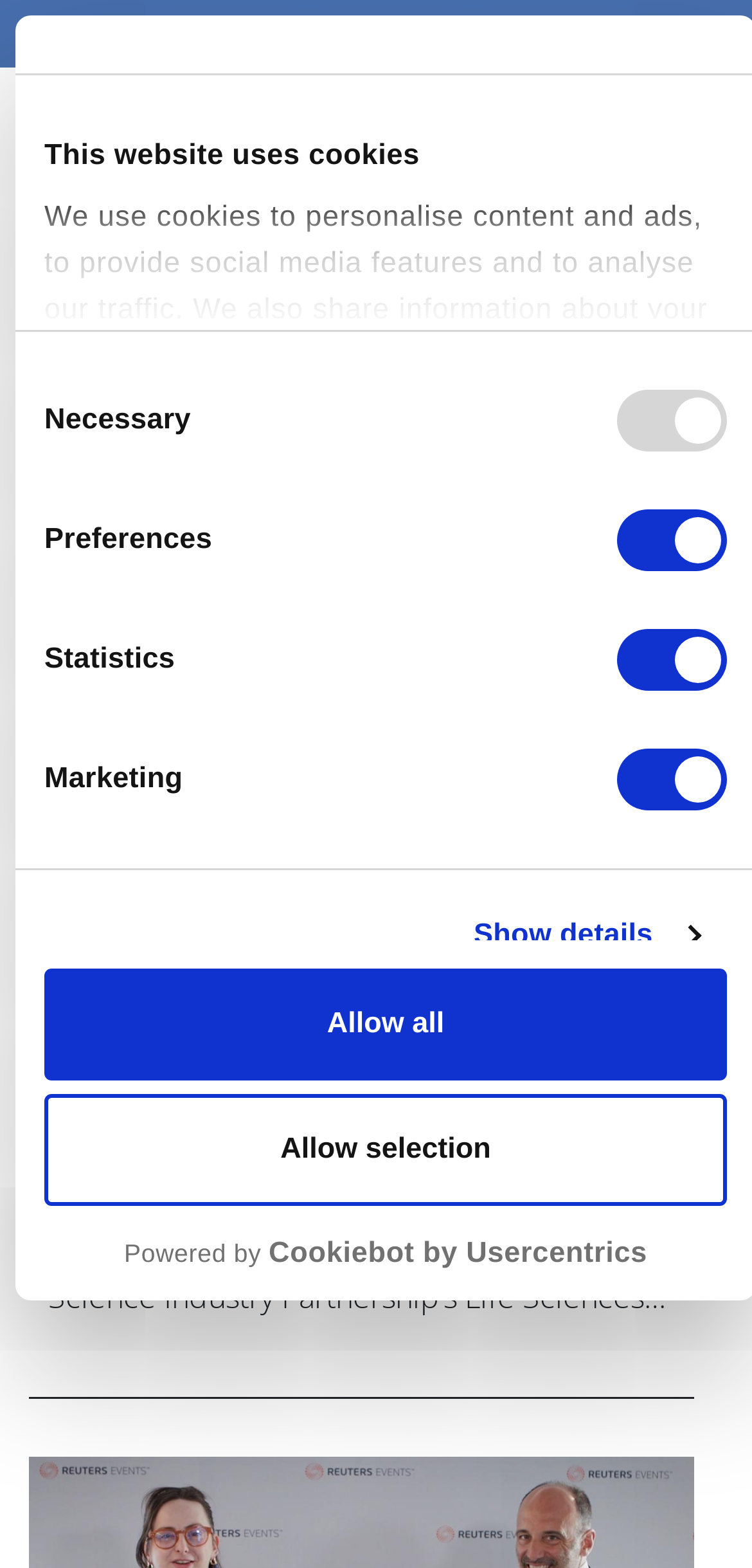What is the topic of the article in the iframe?
Please provide a single word or phrase as the answer based on the screenshot.

Pharma industry and immigration